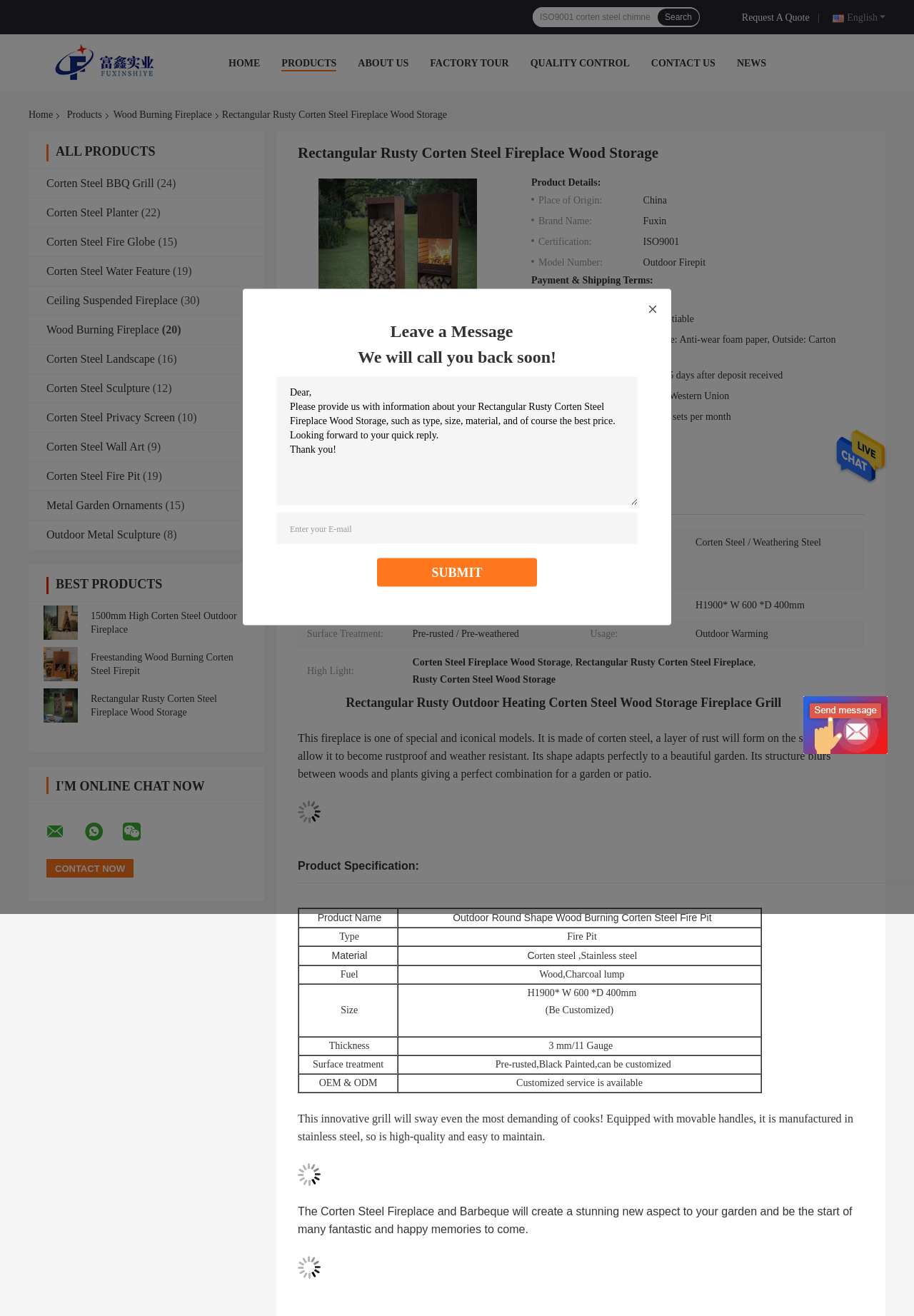Explain the webpage in detail, including its primary components.

This webpage is about Rectangular Rusty Corten Steel Fireplace Wood Storage, a product from China. At the top right corner, there is a language selection option with "English" currently selected. Below it, there is a navigation menu with links to "HOME", "PRODUCTS", "ABOUT US", "FACTORY TOUR", "QUALITY CONTROL", "CONTACT US", and "NEWS".

On the left side, there is a sidebar with a company logo and links to "Home", "Products", and "Wood Burning Fireplace". Below the sidebar, there are multiple categories of products, including "Corten Steel BBQ Grill", "Corten Steel Planter", "Corten Steel Fire Globe", and more, each with a heading and a number in parentheses, likely indicating the number of products in that category.

In the main content area, there is a heading "Rectangular Rusty Corten Steel Fireplace Wood Storage" and a table with two rows, each containing a product with an image, a heading, and a link. The products are "1500mm High Corten Steel Outdoor Fireplace" and "Freestanding Wood Burning Corten Steel Firepit".

On the right side, there is a contact form with a heading "Leave a Message" and fields to enter an inquiry, email, and a submit button. Below the form, there is a search bar with a button labeled "Search" and a textbox to enter keywords.

At the bottom of the page, there is a link to "Request A Quote" and a button labeled "Send Message".